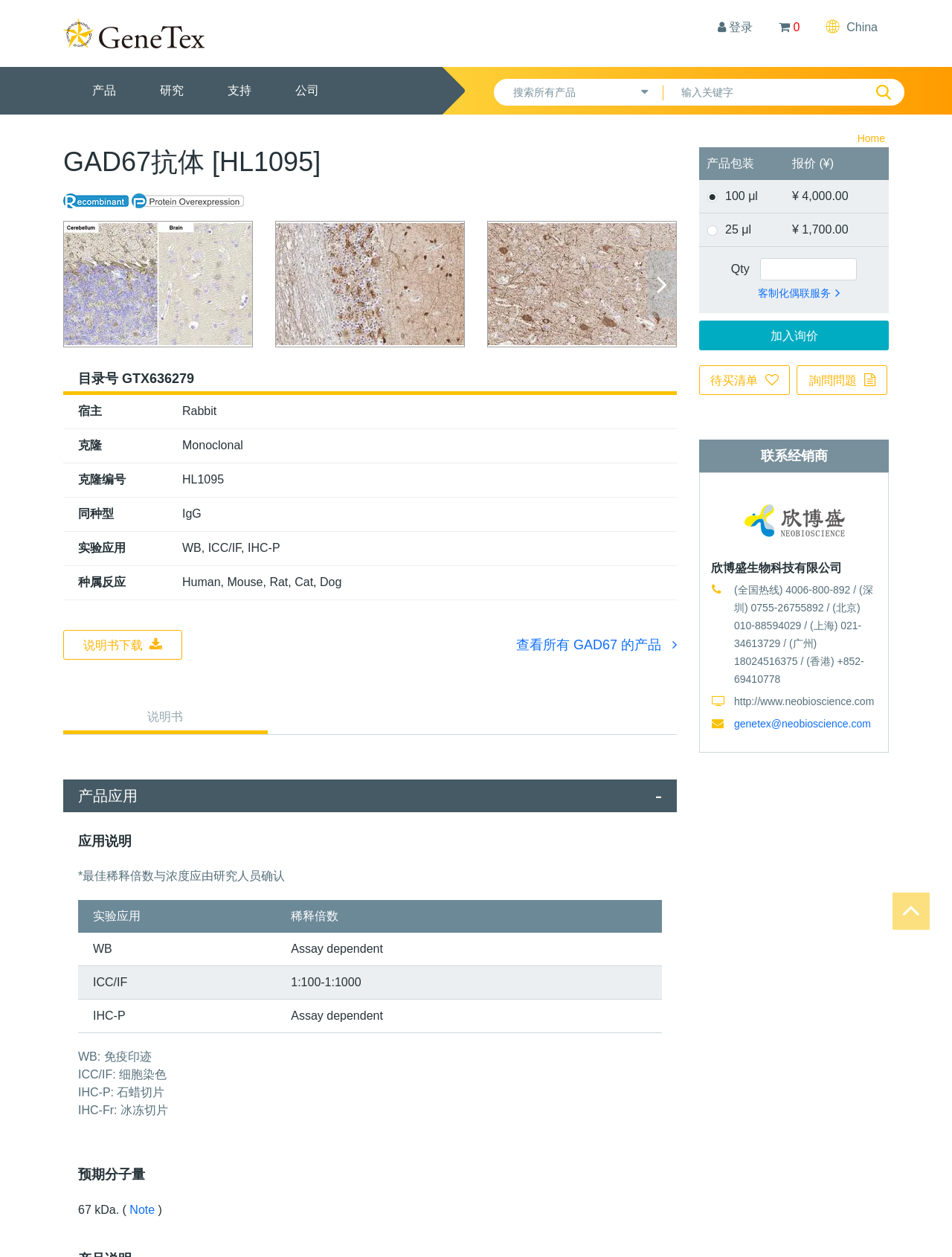Calculate the bounding box coordinates for the UI element based on the following description: "About us". Ensure the coordinates are four float numbers between 0 and 1, i.e., [left, top, right, bottom].

None